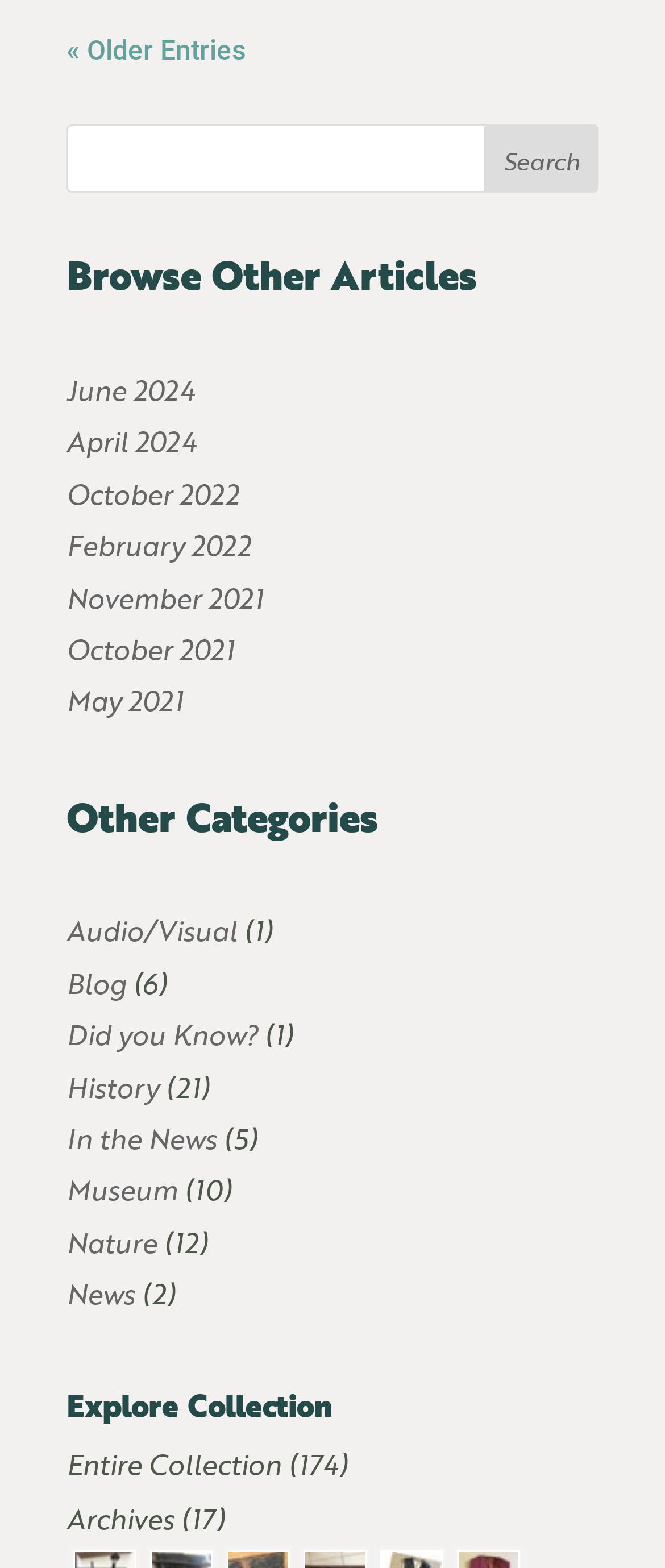Answer the following query with a single word or phrase:
What is the earliest month listed under 'Browse Other Articles'?

November 2021